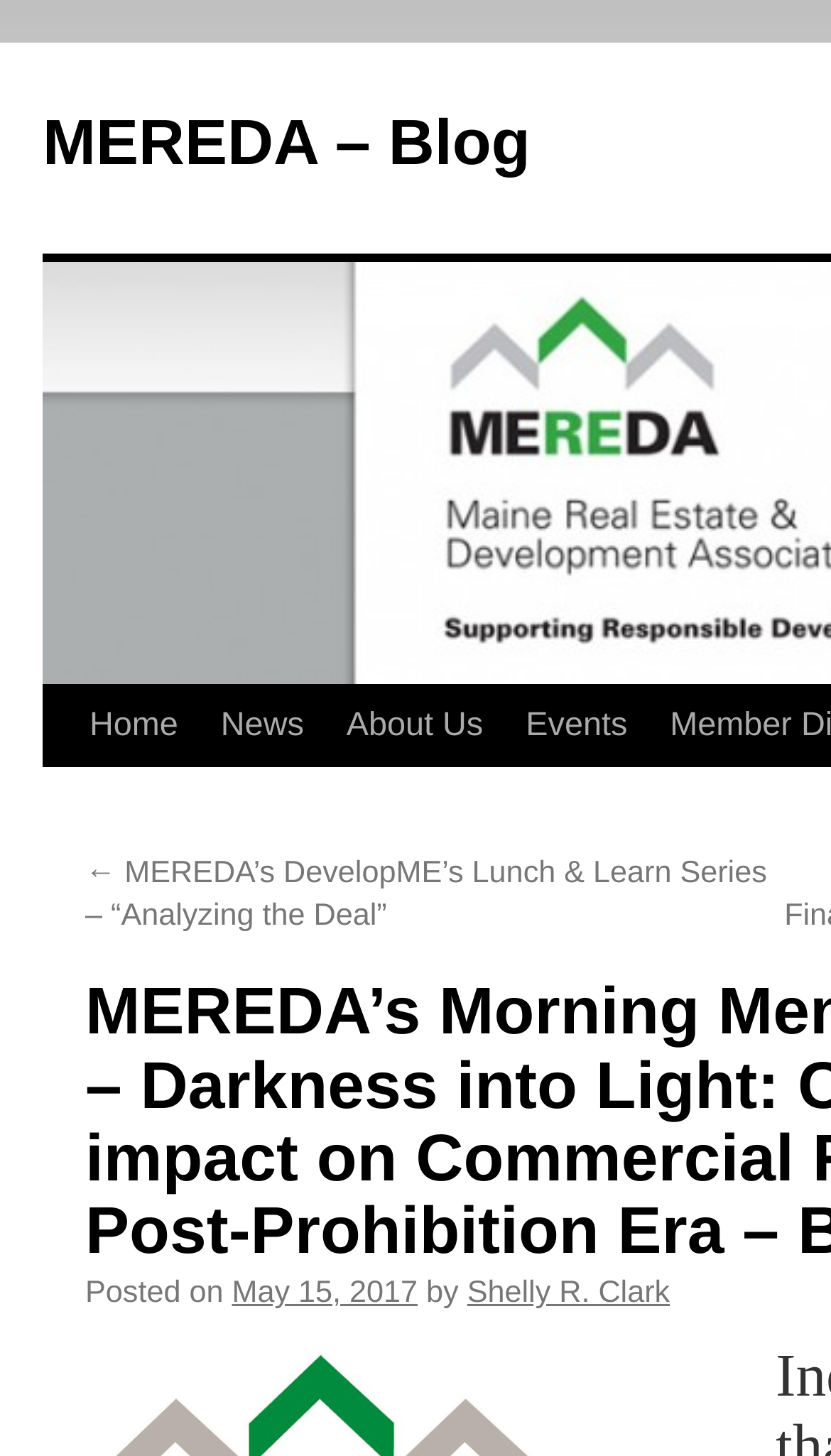Determine the bounding box coordinates of the region to click in order to accomplish the following instruction: "learn about us". Provide the coordinates as four float numbers between 0 and 1, specifically [left, top, right, bottom].

[0.391, 0.471, 0.607, 0.527]